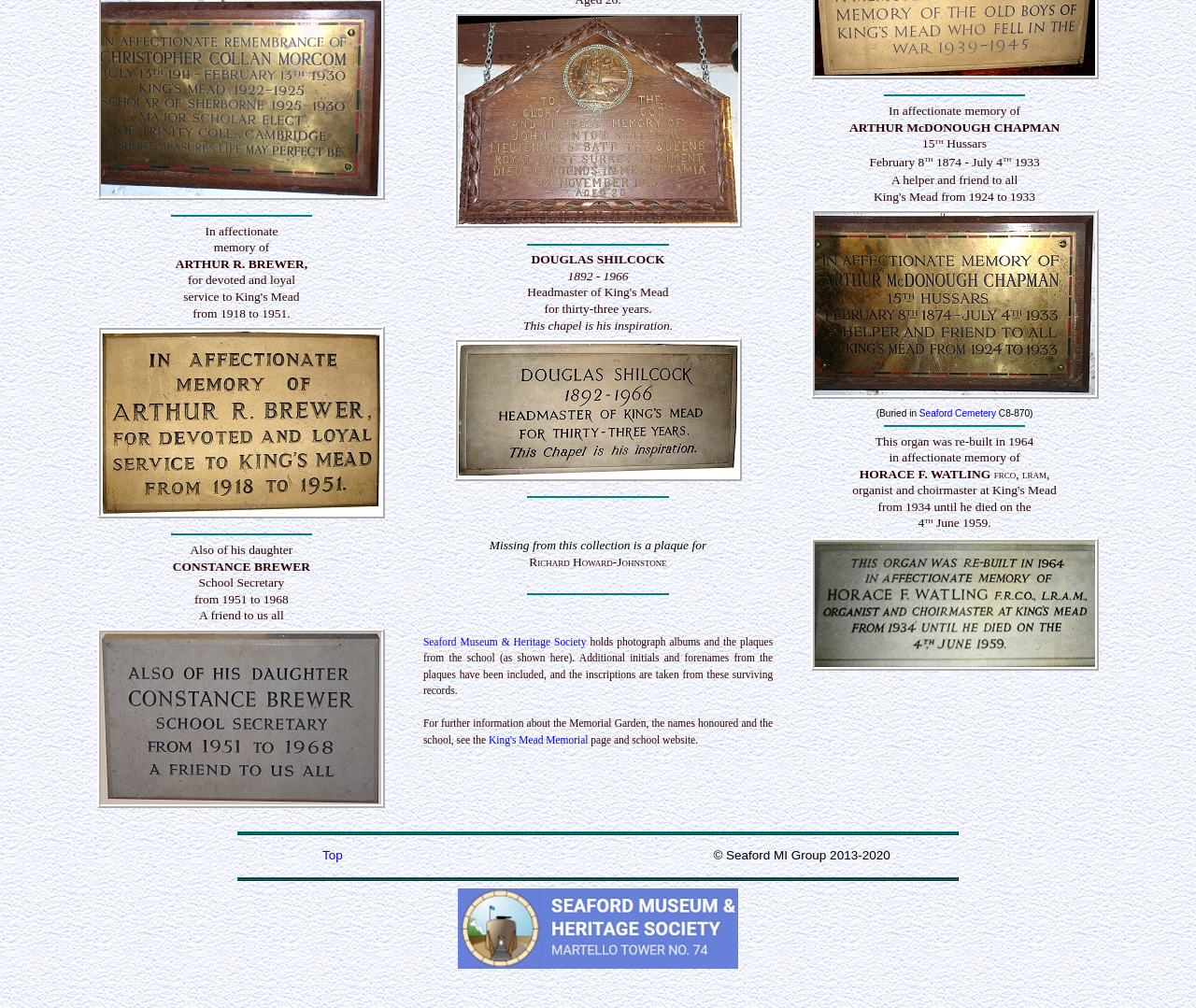Provide the bounding box coordinates, formatted as (top-left x, top-left y, bottom-right x, bottom-right y), with all values being floating point numbers between 0 and 1. Identify the bounding box of the UI element that matches the description: King's Mead Memorial

[0.409, 0.728, 0.492, 0.74]